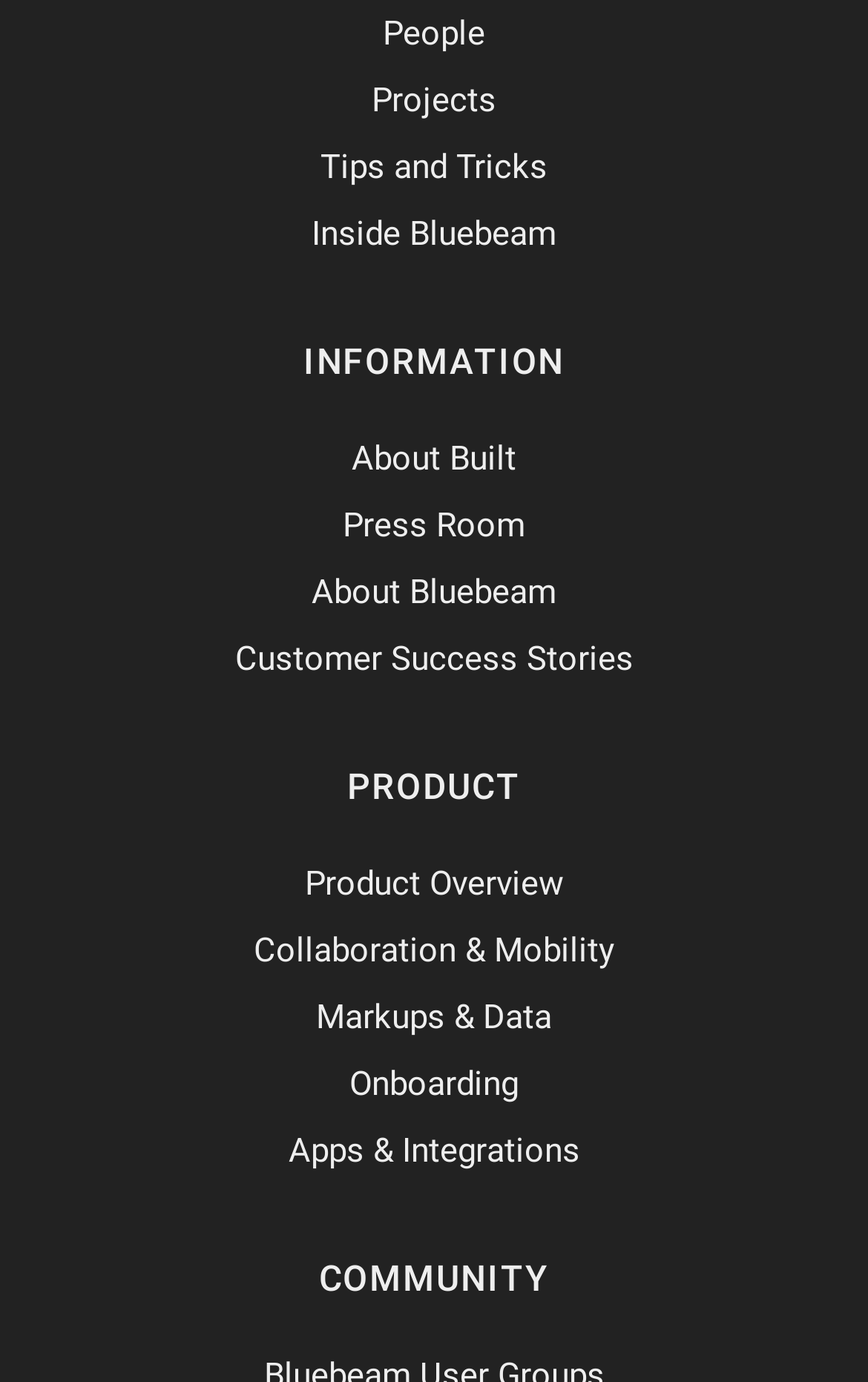Find the bounding box coordinates of the element to click in order to complete the given instruction: "Explore Customer Success Stories."

[0.271, 0.462, 0.729, 0.491]